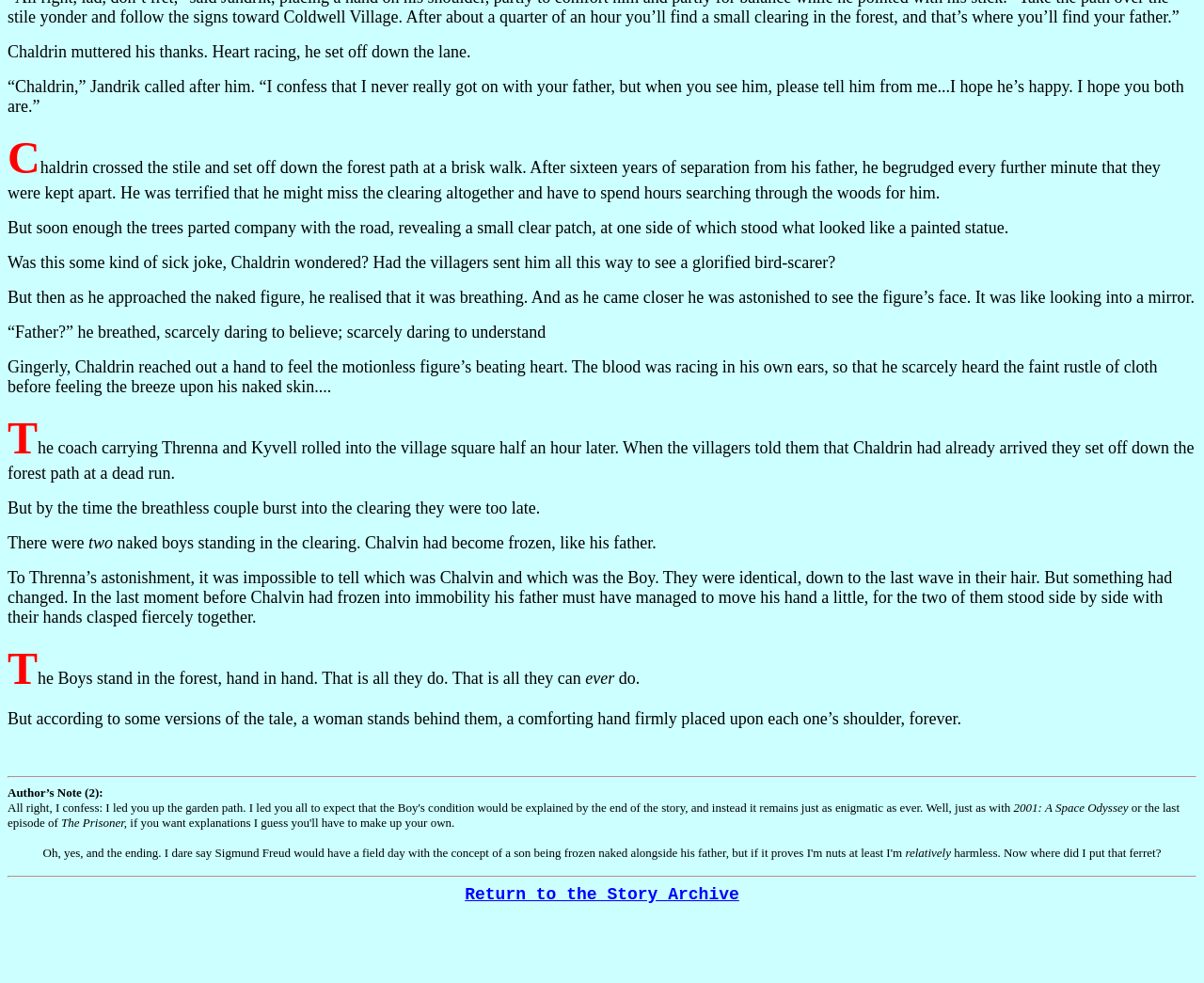What is the relationship between Chaldrin and the figure he finds in the clearing?
Can you give a detailed and elaborate answer to the question?

The text states that Chaldrin's face is like looking into a mirror when he sees the figure, and he addresses the figure as 'Father', indicating a paternal relationship.